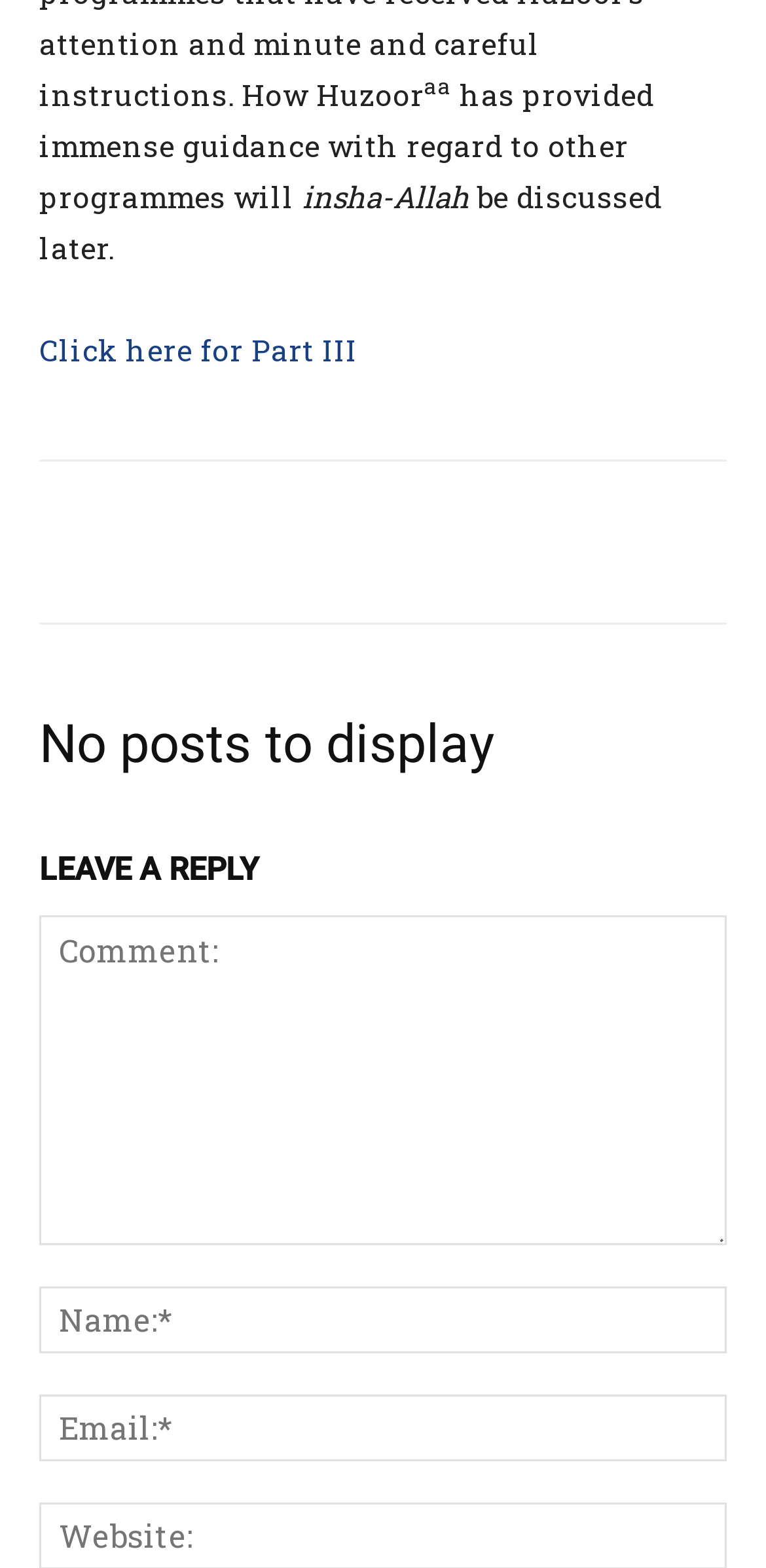What is the topic to be discussed later?
Please provide an in-depth and detailed response to the question.

The webpage mentions 'has provided immense guidance with regard to other programmes will be discussed later.' This implies that the topic of other programmes will be discussed later.